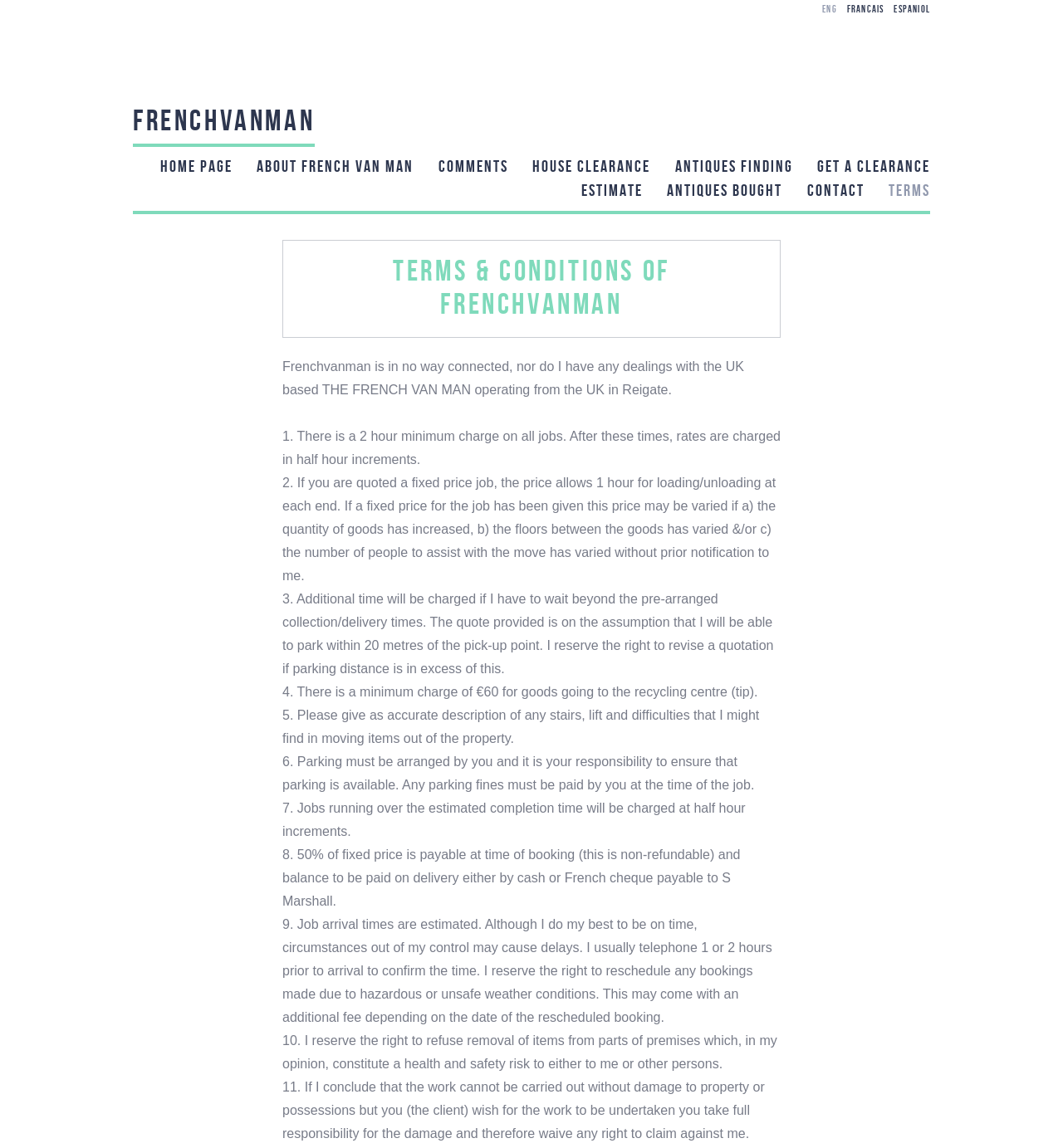Determine and generate the text content of the webpage's headline.

TERMS & CONDITIONS OF FRENCHVANMAN